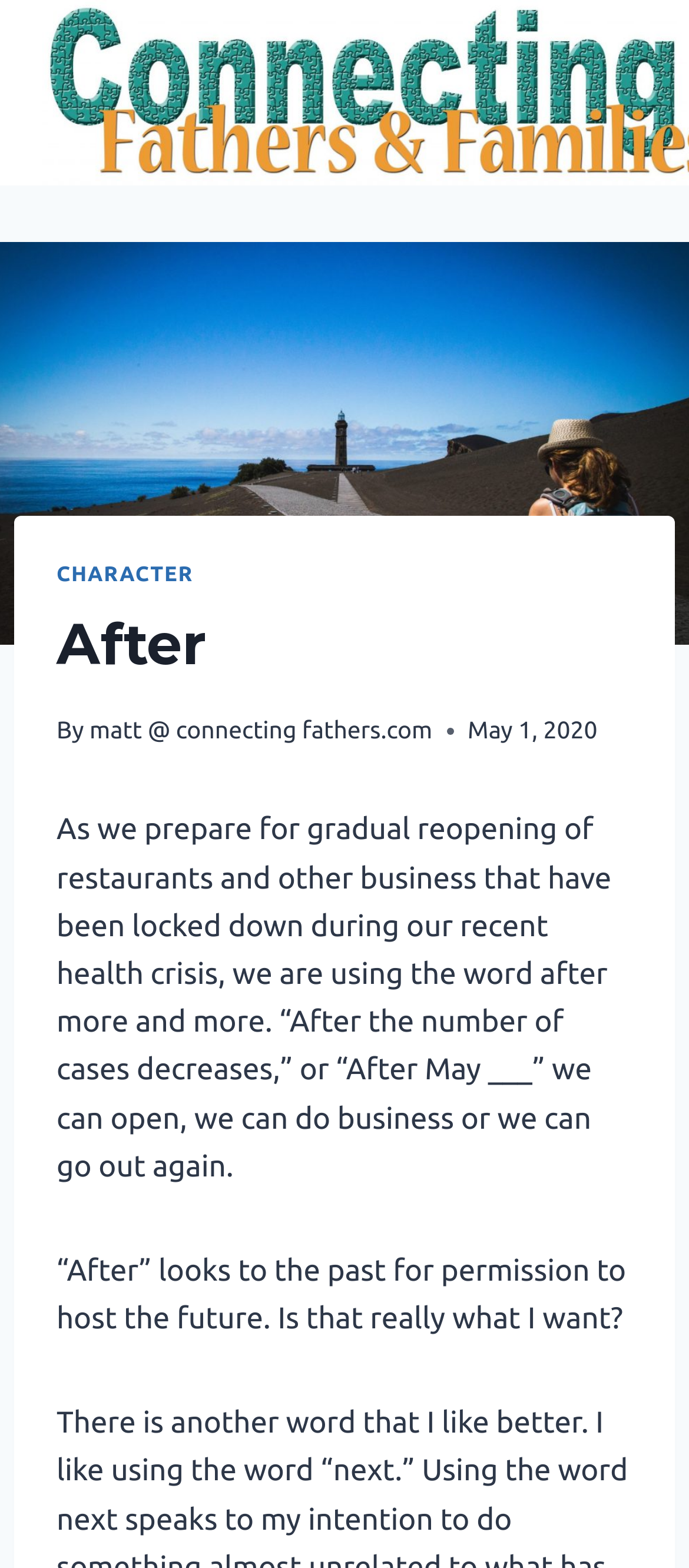Who is the author of the article?
Offer a detailed and exhaustive answer to the question.

I found the author's name by looking at the link element in the header section, which contains the text 'matt @ connecting fathers.com', indicating that the author's name is matt.